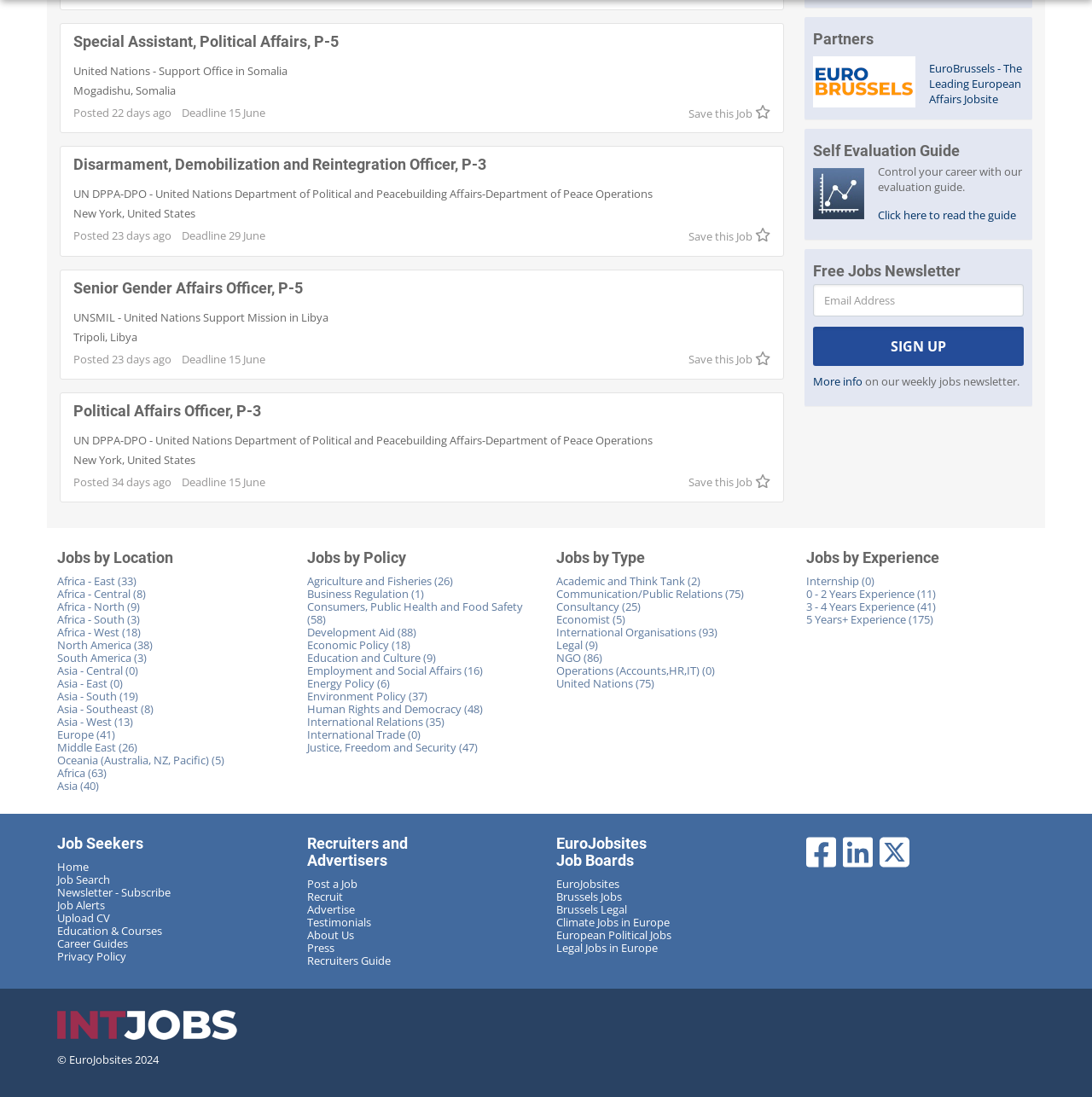Select the bounding box coordinates of the element I need to click to carry out the following instruction: "Click on the 'Partners' link".

[0.745, 0.027, 0.8, 0.044]